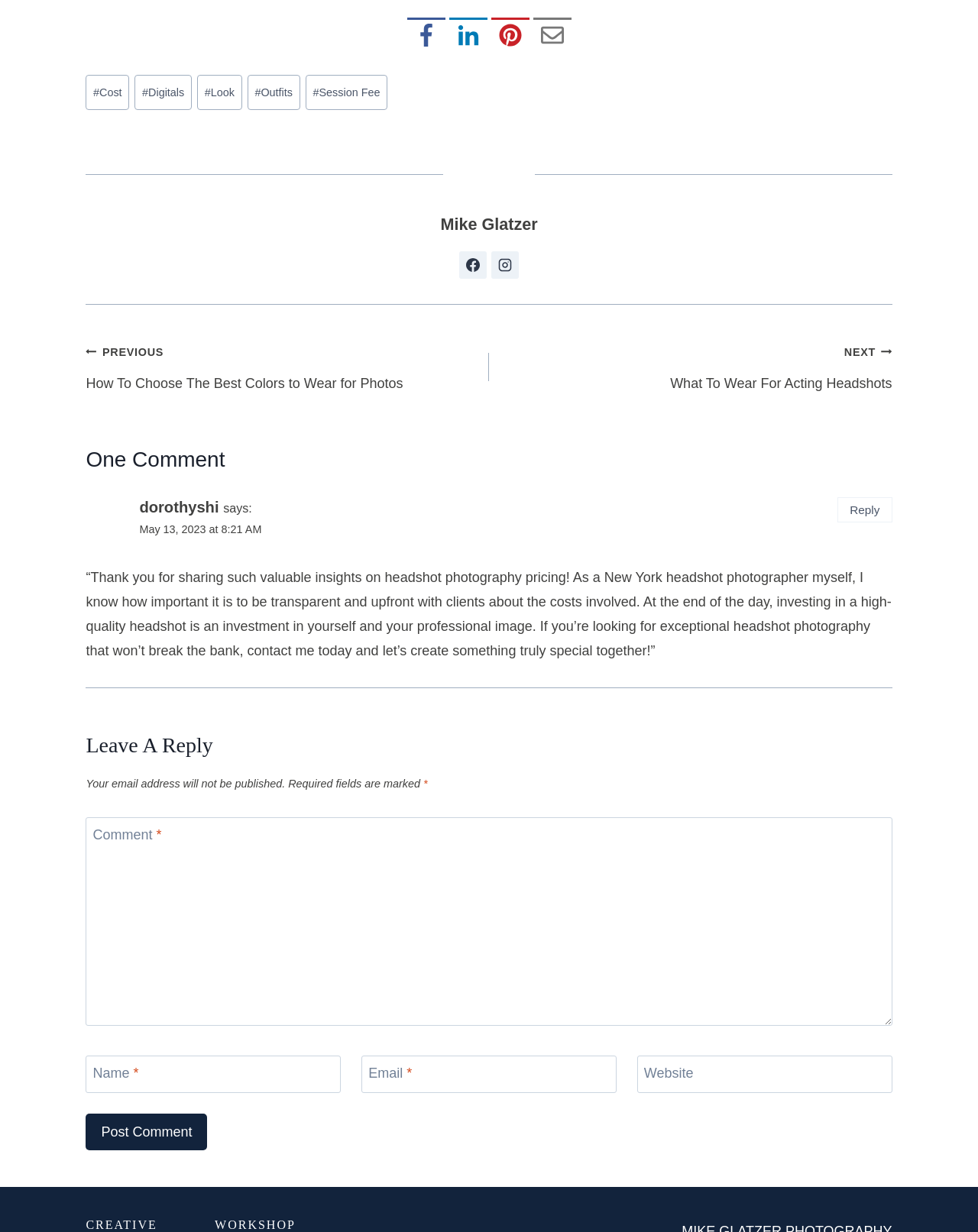Respond to the question below with a single word or phrase:
How many fields are required to leave a reply?

3